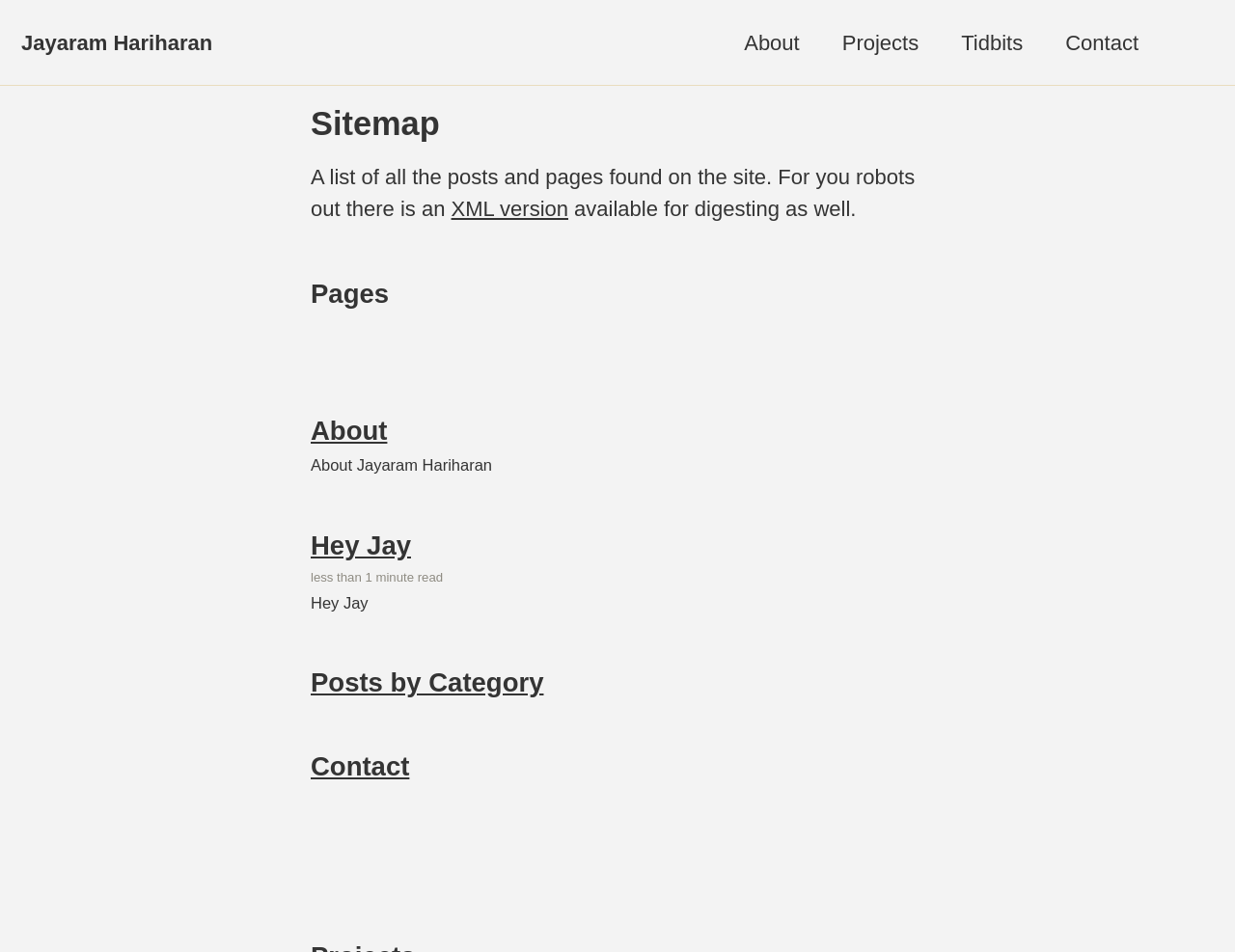Find the bounding box of the element with the following description: "Toggle search". The coordinates must be four float numbers between 0 and 1, formatted as [left, top, right, bottom].

[0.956, 0.022, 0.966, 0.067]